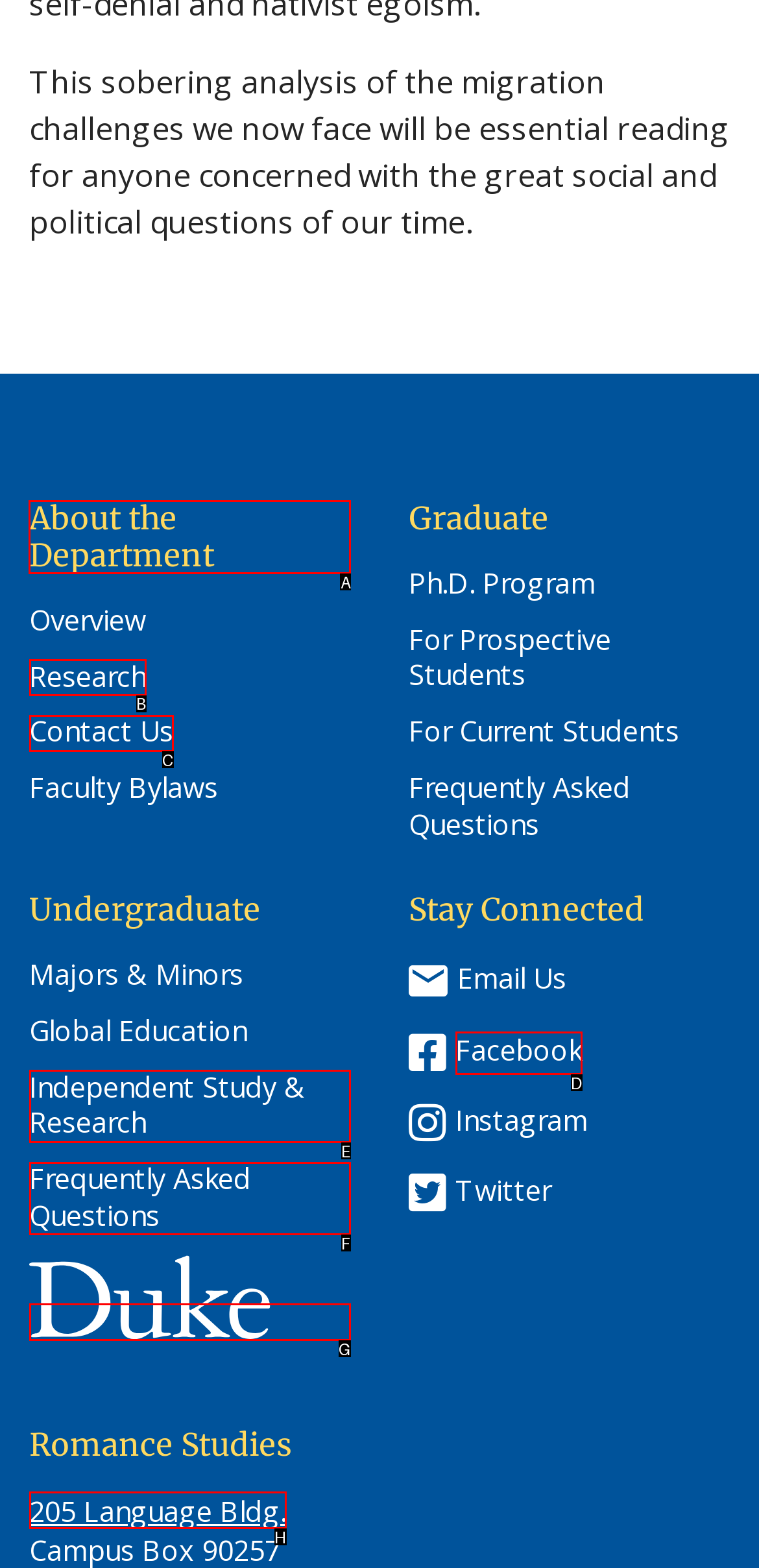Identify the letter of the correct UI element to fulfill the task: View the About the Department page from the given options in the screenshot.

A